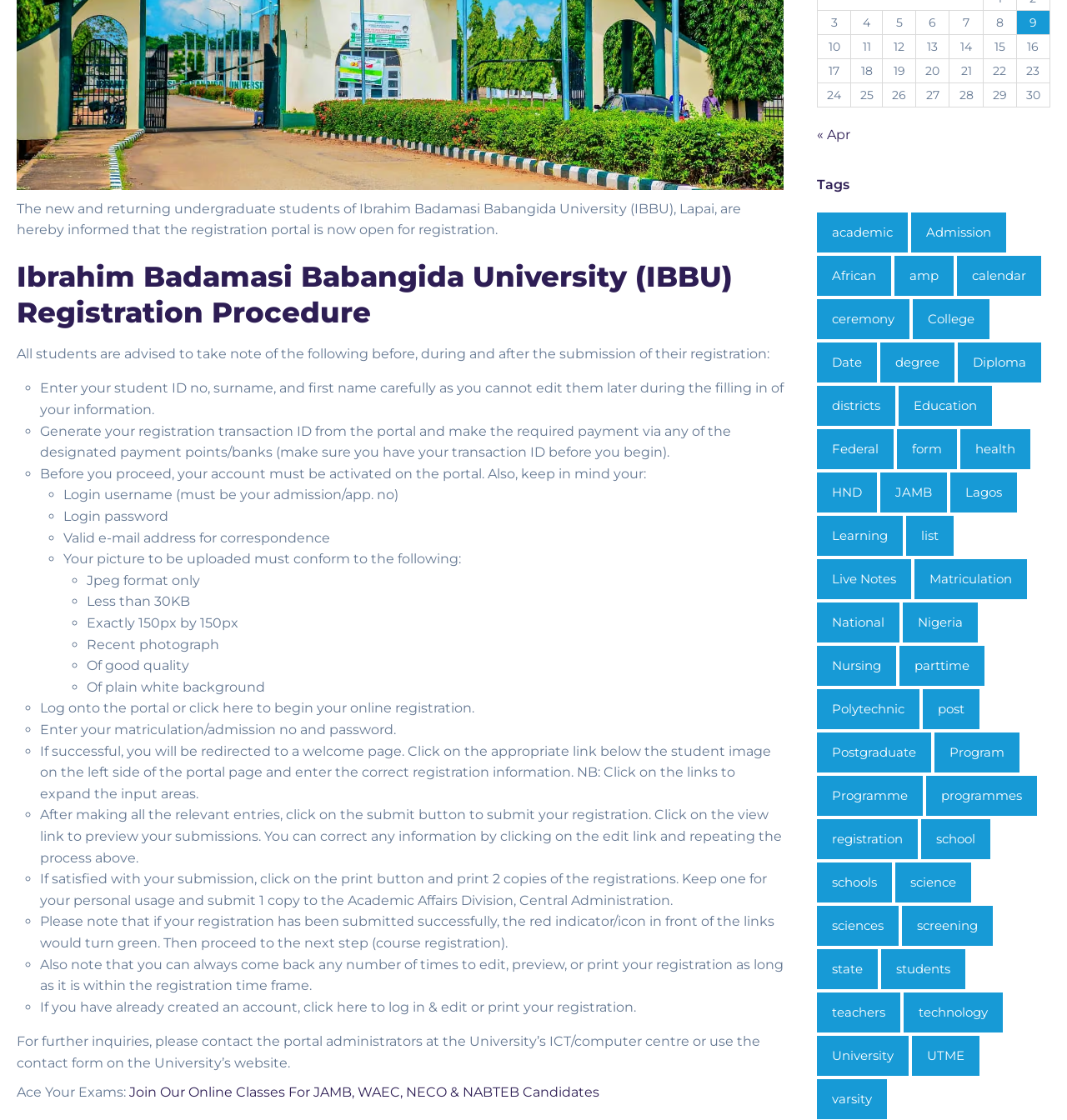Refer to the element description Live Notes and identify the corresponding bounding box in the screenshot. Format the coordinates as (top-left x, top-left y, bottom-right x, bottom-right y) with values in the range of 0 to 1.

[0.766, 0.499, 0.854, 0.535]